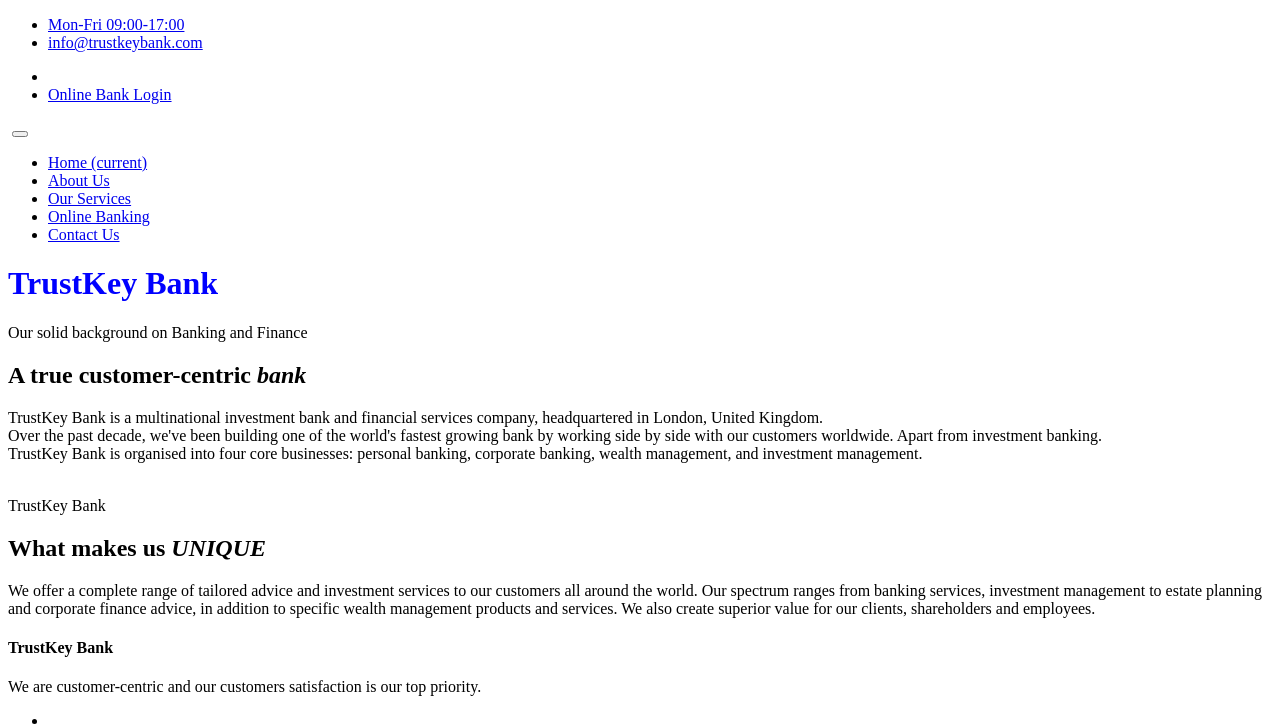Specify the bounding box coordinates of the element's area that should be clicked to execute the given instruction: "Read article by Daniel Hathaway". The coordinates should be four float numbers between 0 and 1, i.e., [left, top, right, bottom].

None